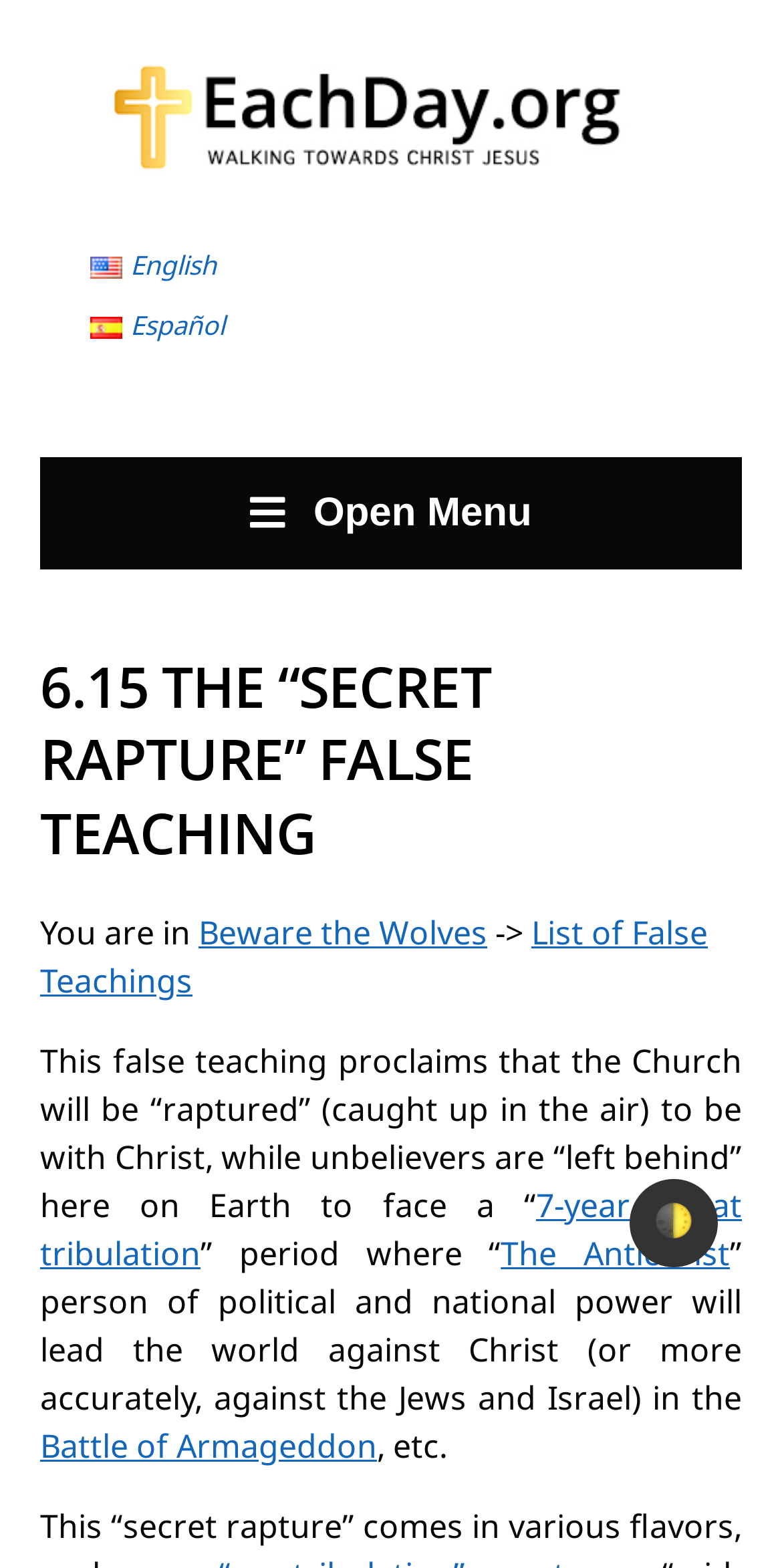Answer the question below using just one word or a short phrase: 
How many language options are available?

2